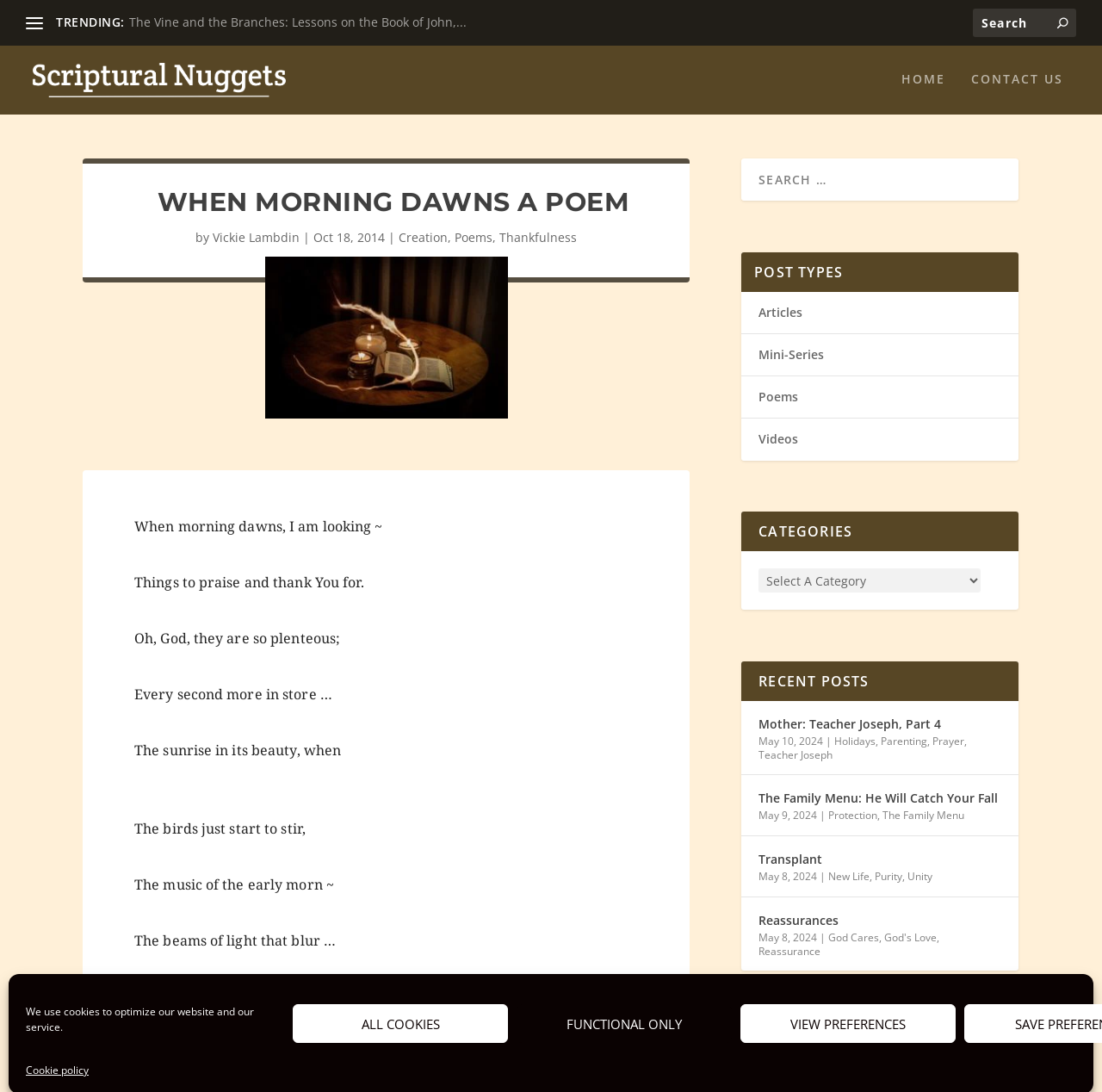Generate a detailed explanation of the webpage's features and information.

This webpage appears to be a blog or article page, with a focus on Christian-themed content. At the top of the page, there is a notification bar with buttons to manage cookie preferences. Below this, there is a navigation menu with links to "HOME", "CONTACT US", and "Scriptural Nuggets", which is also accompanied by an image.

The main content of the page is a poem titled "When Morning Dawns A Poem" by Vickie Lambdin, dated October 18, 2014. The poem is divided into several stanzas, with each line of text displayed separately. The poem's content is reflective and thankful, with themes of creation, praise, and gratitude.

To the right of the poem, there is a sidebar with several sections. The first section is a search bar, followed by a list of post types, including "Articles", "Mini-Series", "Poems", and "Videos". Below this, there is a list of categories, with a combobox to select a specific category. The next section is a list of recent posts, with links to articles and their corresponding dates, categories, and tags.

At the bottom of the page, there is a section titled "ARCHIVES", but it does not appear to contain any specific content. Throughout the page, there are several images, but they are not explicitly described in the accessibility tree.